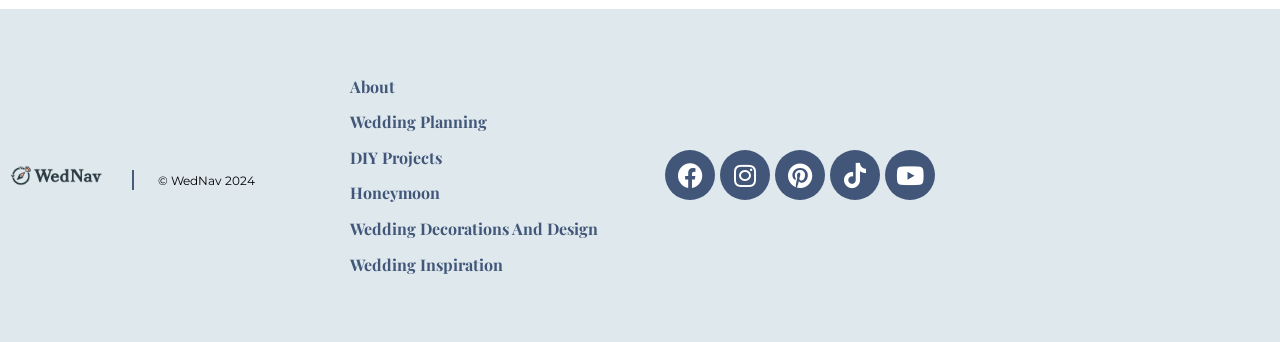How many navigation links are there?
Using the visual information, respond with a single word or phrase.

6